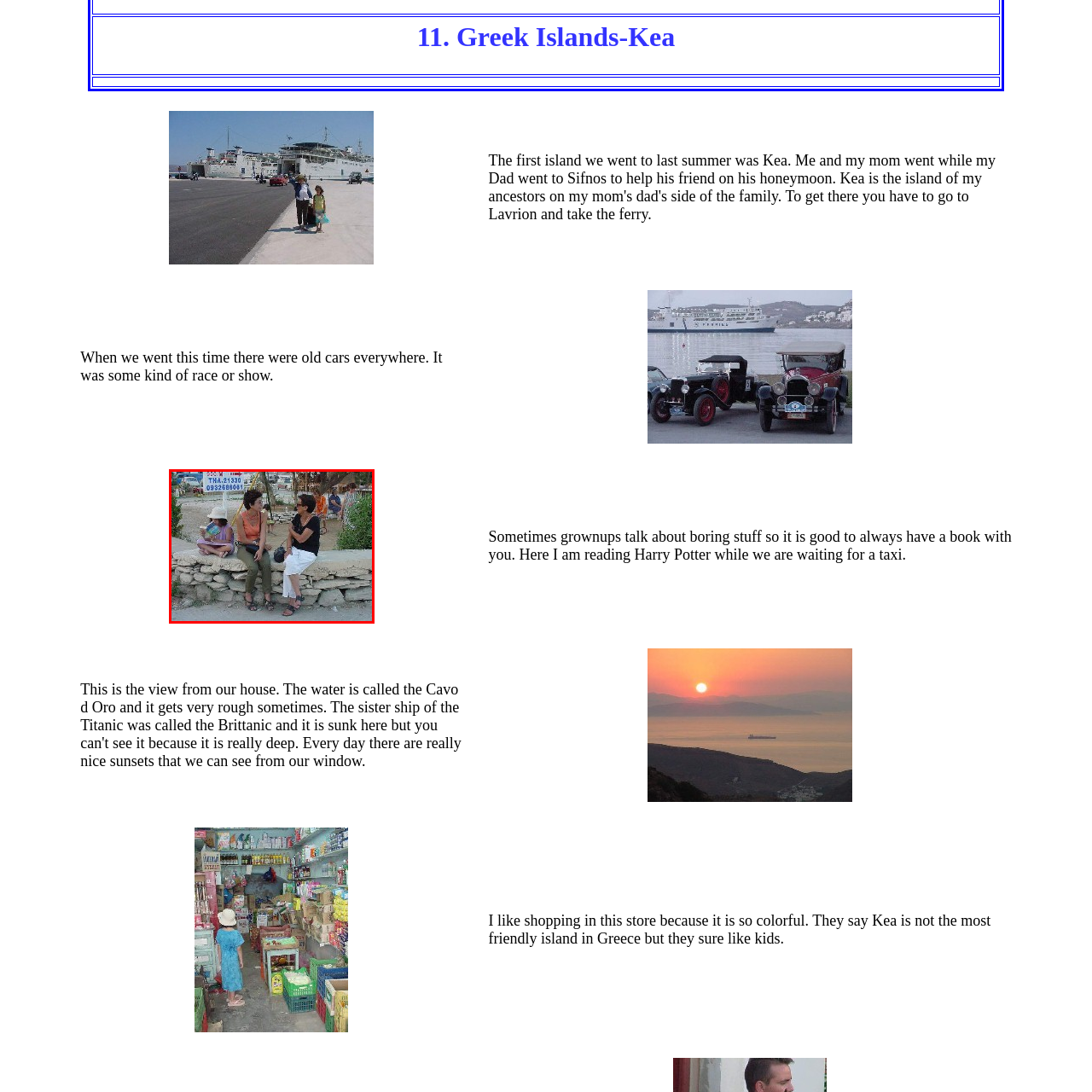Generate an in-depth caption for the image segment highlighted with a red box.

In this charming scene from the Greek island of Kea, two women sit on a rustic stone wall, deep in conversation, while a young girl nearby enjoys a treat. The women, dressed in summer outfits—one in an orange top and green pants, and the other in a black blouse and white pants—radiate warmth and connection. The girl, wearing a white hat, appears focused on her colorful popsicle, enjoying the carefree moments of childhood. The backdrop hints at a lively atmosphere, with hints of local life peeking through the greenery and structures in the distance. This snapshot captures not just a moment of interaction but also the essence of summer leisure and familial bonds in a picturesque setting.